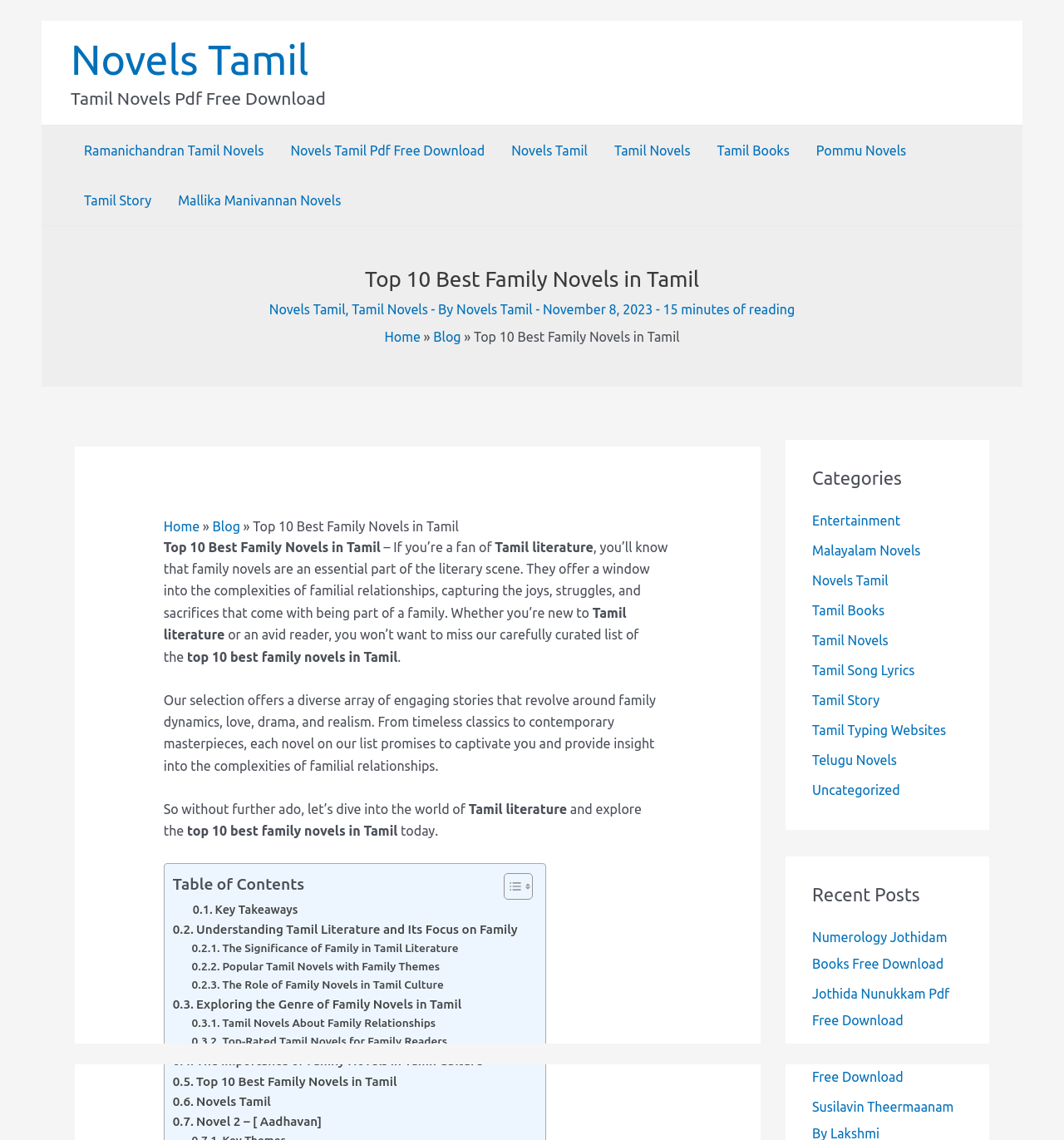Offer a thorough description of the webpage.

This webpage is about the top 10 best family novels in Tamil. At the top, there is a link to skip to the content and a navigation menu with links to "Novels Tamil", "Ramanichandran Tamil Novels", and other related topics. Below this, there is a heading that reads "Top 10 Best Family Novels in Tamil" and a brief introduction to the importance of family novels in Tamil literature.

The main content of the page is divided into sections, each with a heading and a brief description. The sections include "Key Takeaways", "Understanding Tamil Literature and Its Focus on Family", "The Significance of Family in Tamil Literature", and "Top 10 Best Family Novels in Tamil". Each section has a link to toggle the table of contents.

On the right side of the page, there is a complementary section with a heading "Categories" and a navigation menu with links to various categories such as "Entertainment", "Malayalam Novels", "Novels Tamil", and "Tamil Books". Below this, there is a section with a heading "Recent Posts" and links to recent articles on related topics.

Throughout the page, there are links to other related articles and websites, as well as images and icons to enhance the user experience. The overall layout is organized and easy to navigate, with clear headings and concise text.